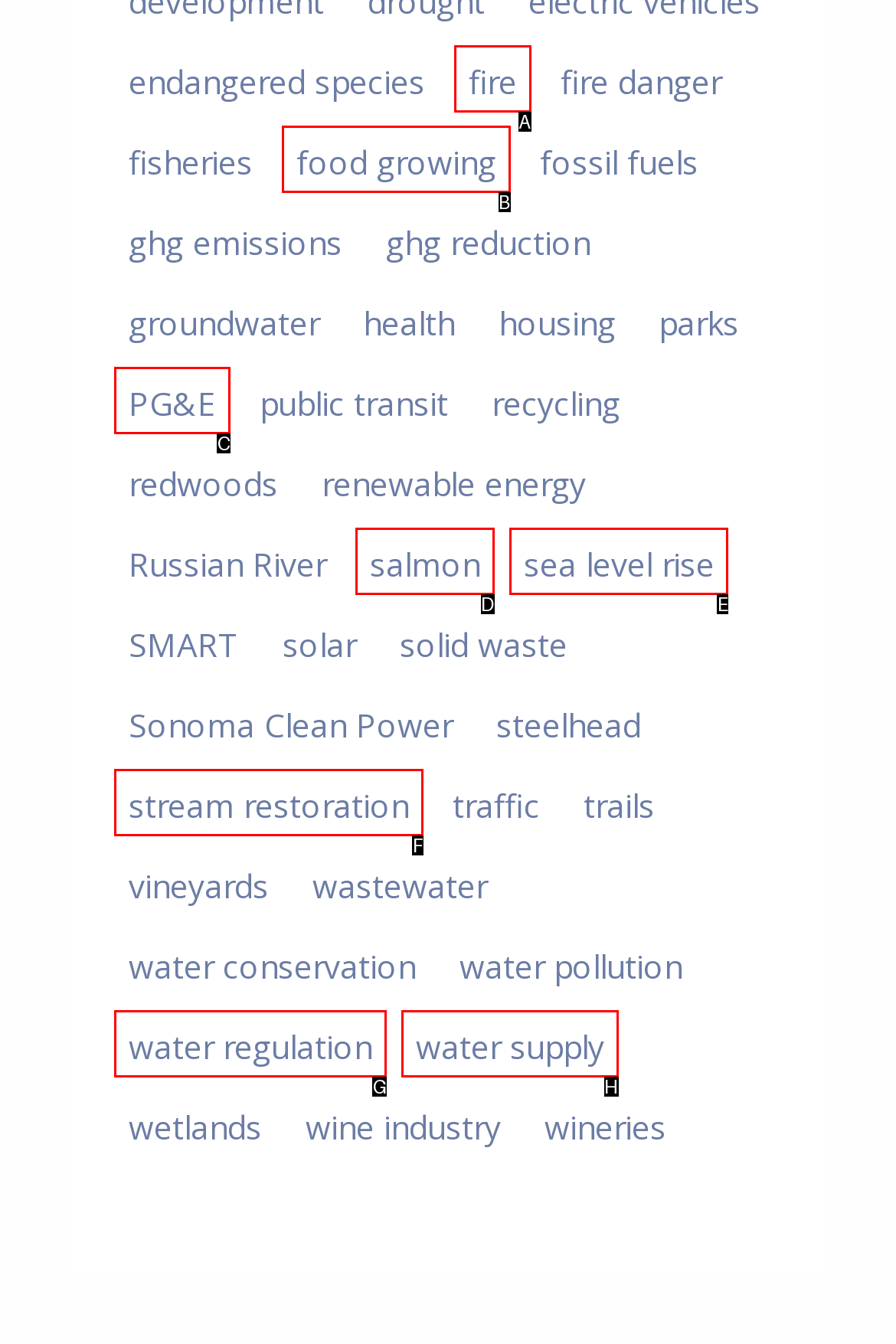Based on the given description: ways to achieve budget travel, identify the correct option and provide the corresponding letter from the given choices directly.

None